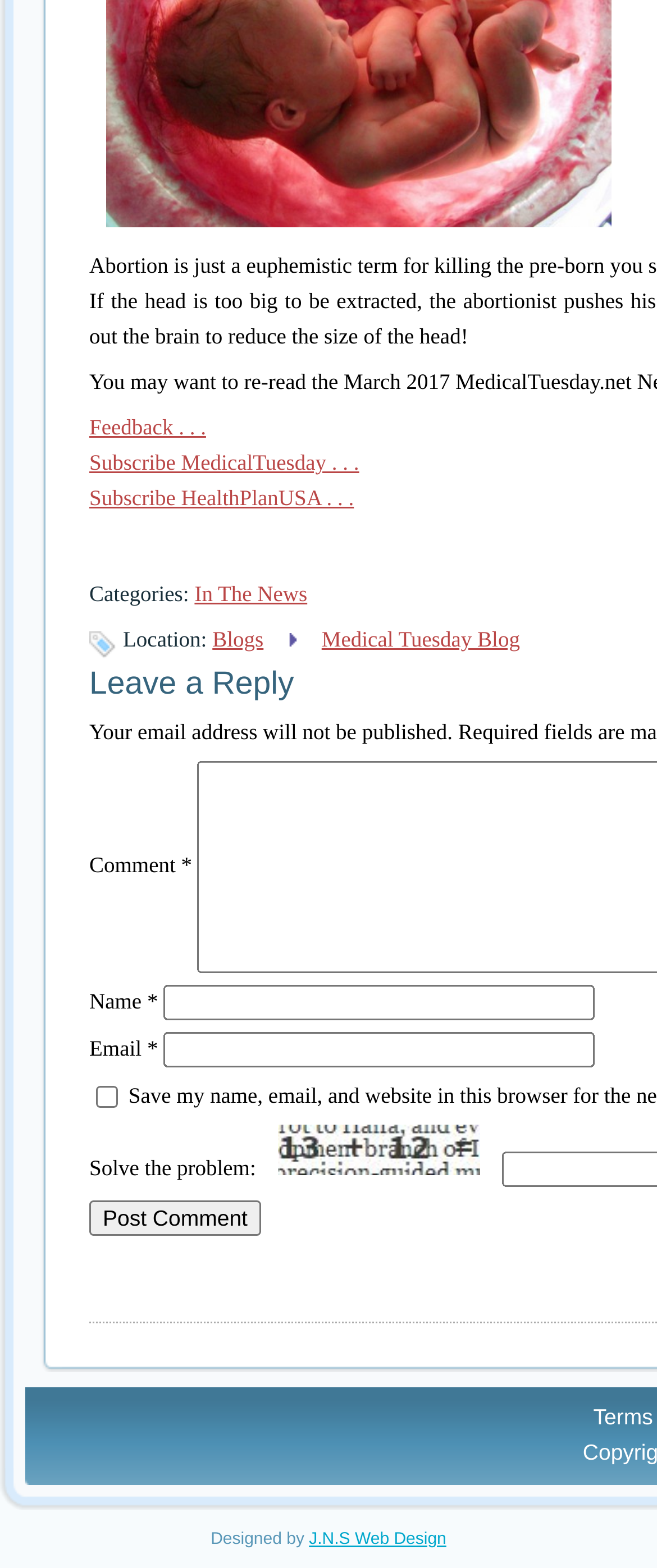Locate the coordinates of the bounding box for the clickable region that fulfills this instruction: "Post a comment".

[0.136, 0.765, 0.397, 0.788]